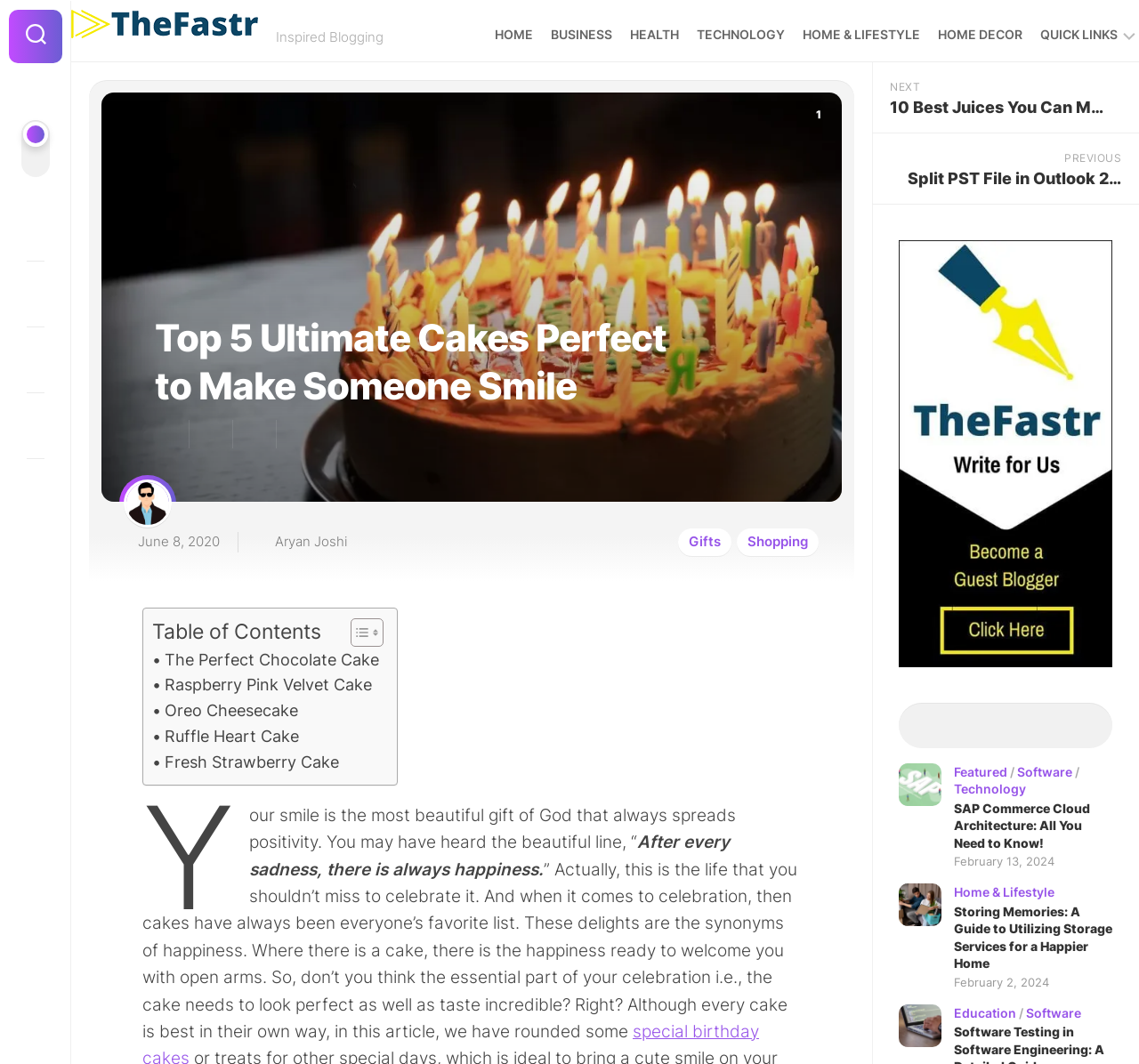What is the author of the article?
Carefully examine the image and provide a detailed answer to the question.

I found the author's name by looking at the text below the article's title, which says 'June 8, 2020' and 'Aryan Joshi'.